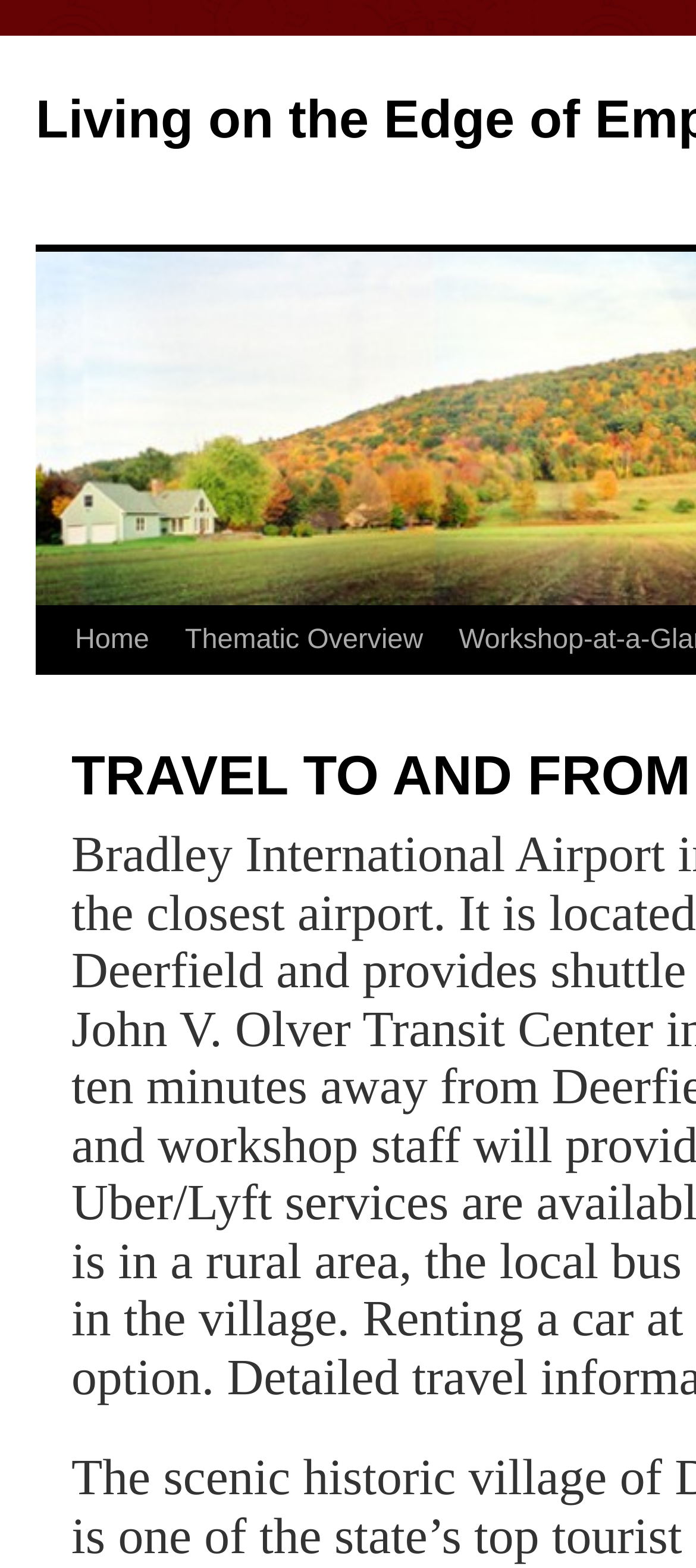Given the description of the UI element: "Workshop-at-a-Glance", predict the bounding box coordinates in the form of [left, top, right, bottom], with each value being a float between 0 and 1.

[0.559, 0.387, 0.945, 0.474]